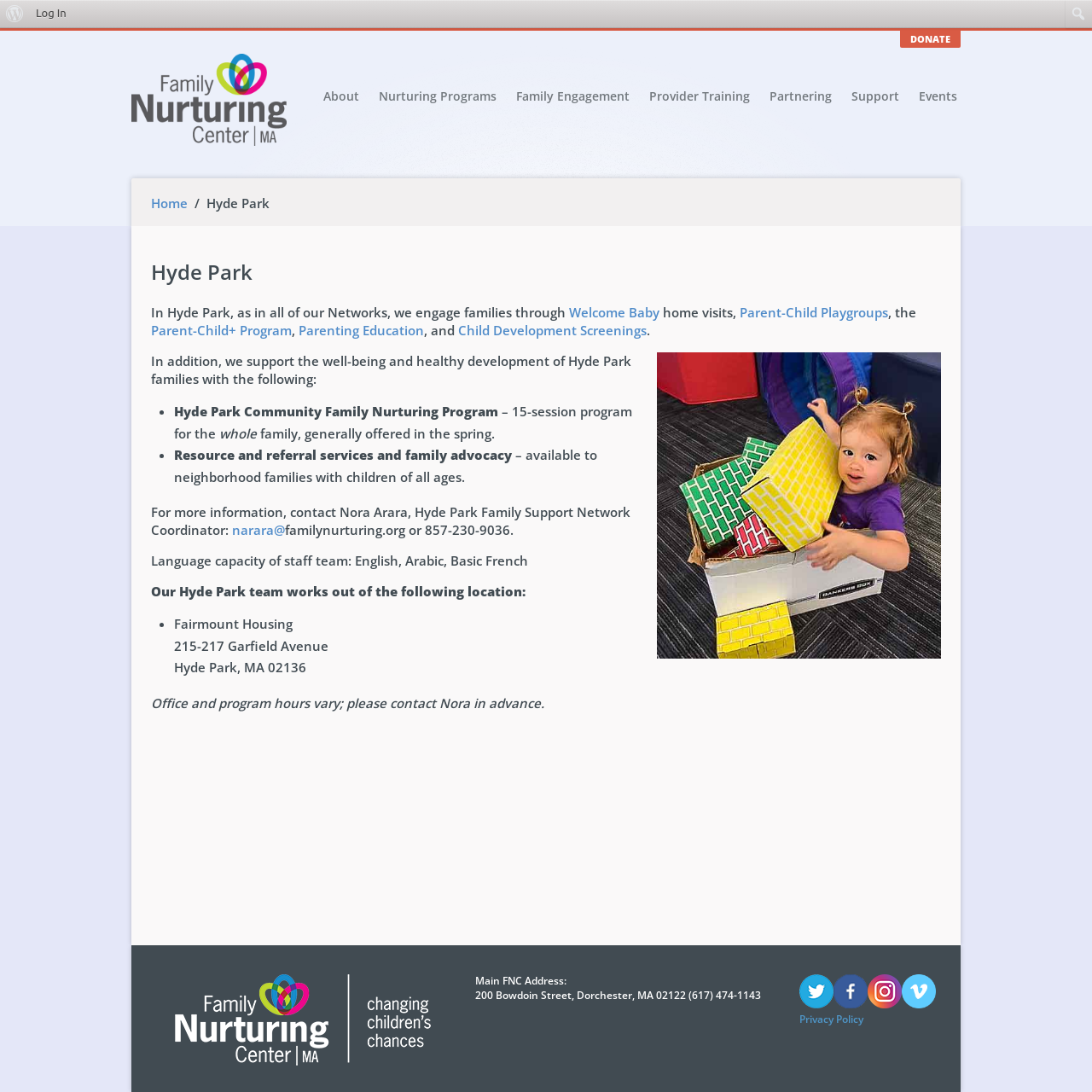Please identify the bounding box coordinates of the element's region that needs to be clicked to fulfill the following instruction: "Go to About". The bounding box coordinates should consist of four float numbers between 0 and 1, i.e., [left, top, right, bottom].

[0.288, 0.077, 0.338, 0.101]